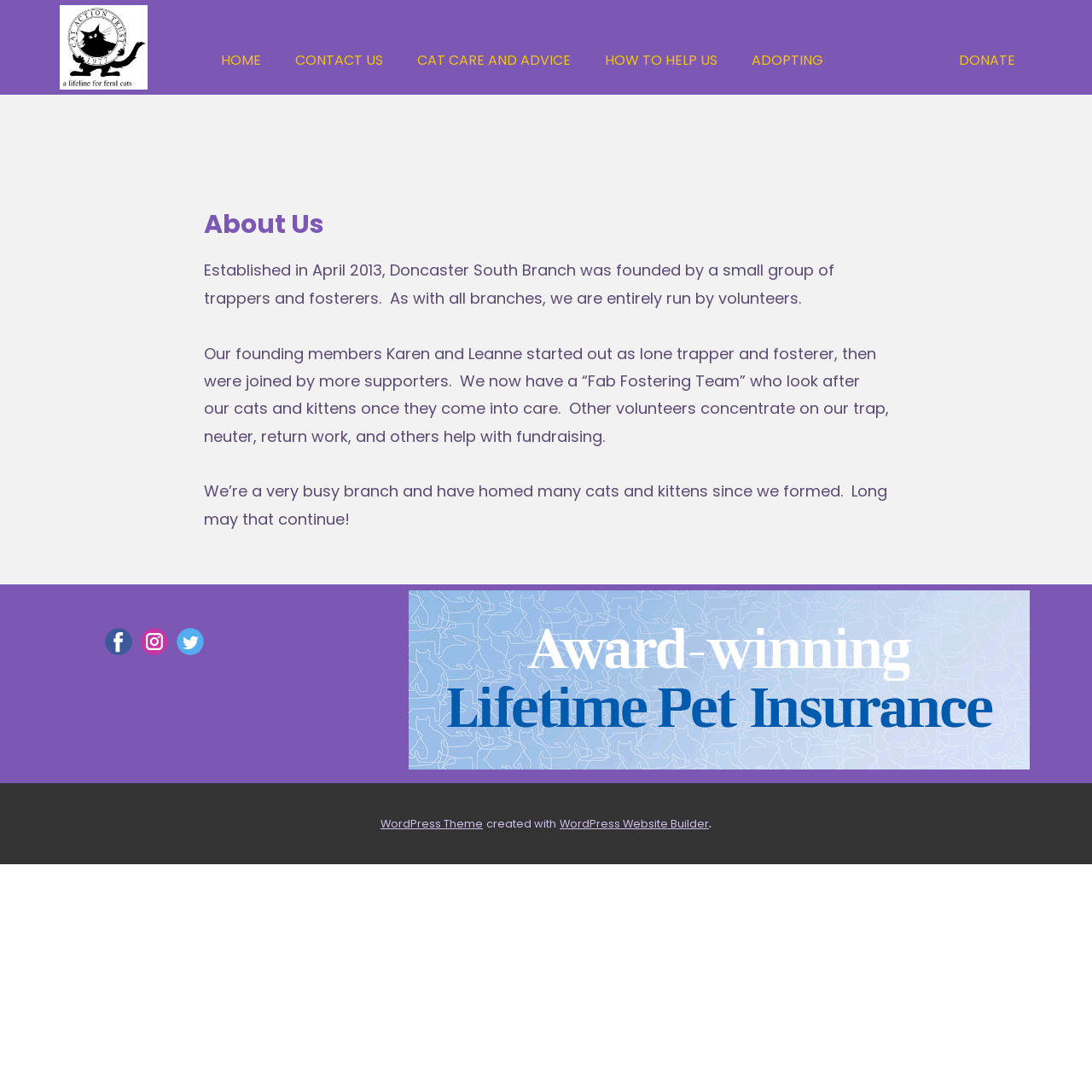How many social media links are in the footer section?
With the help of the image, please provide a detailed response to the question.

The footer section contains links to Facebook, Instagram, and Twitter, which totals 3 social media links.